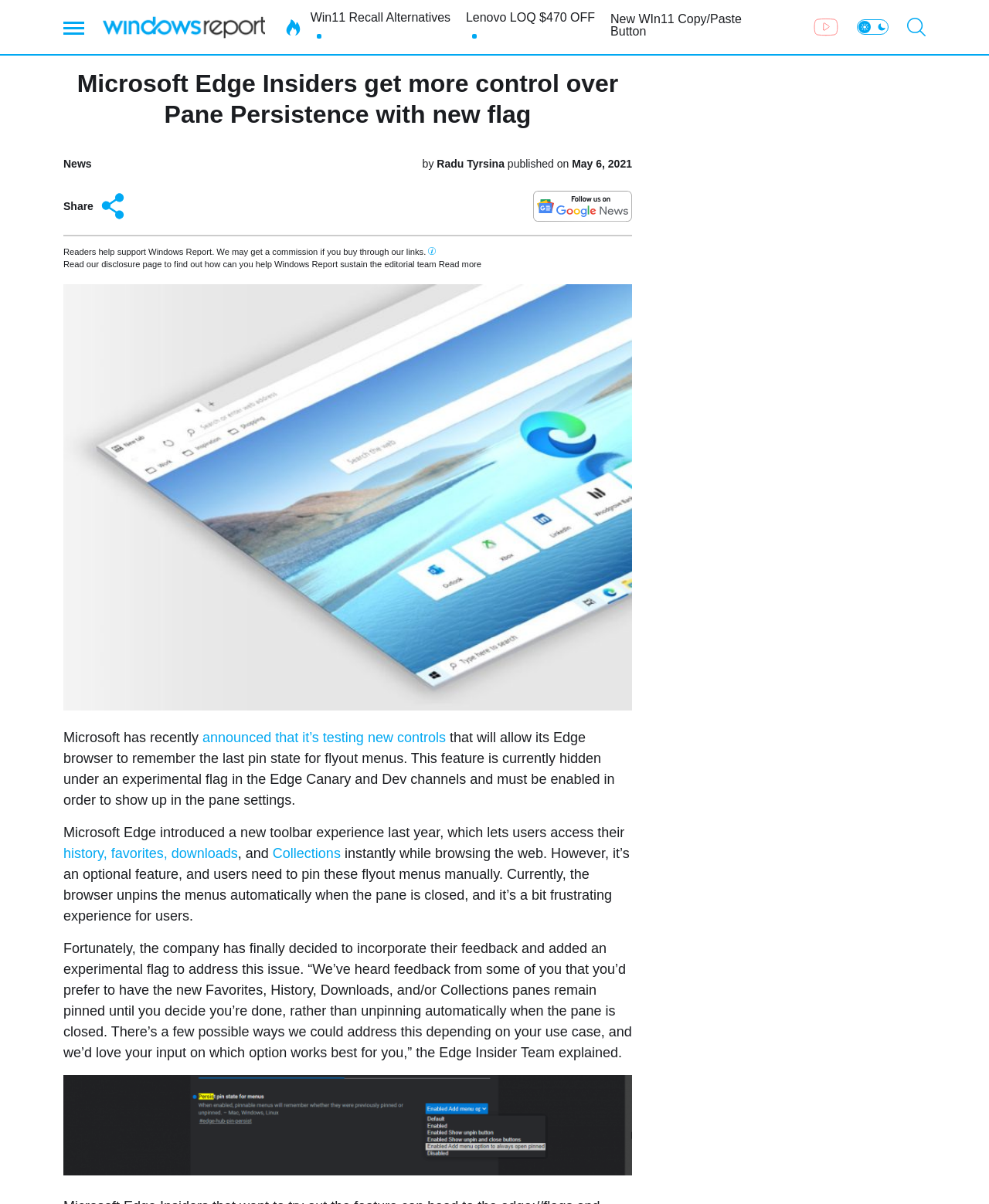Please identify the bounding box coordinates of the element's region that should be clicked to execute the following instruction: "Search". The bounding box coordinates must be four float numbers between 0 and 1, i.e., [left, top, right, bottom].

[0.917, 0.015, 0.936, 0.03]